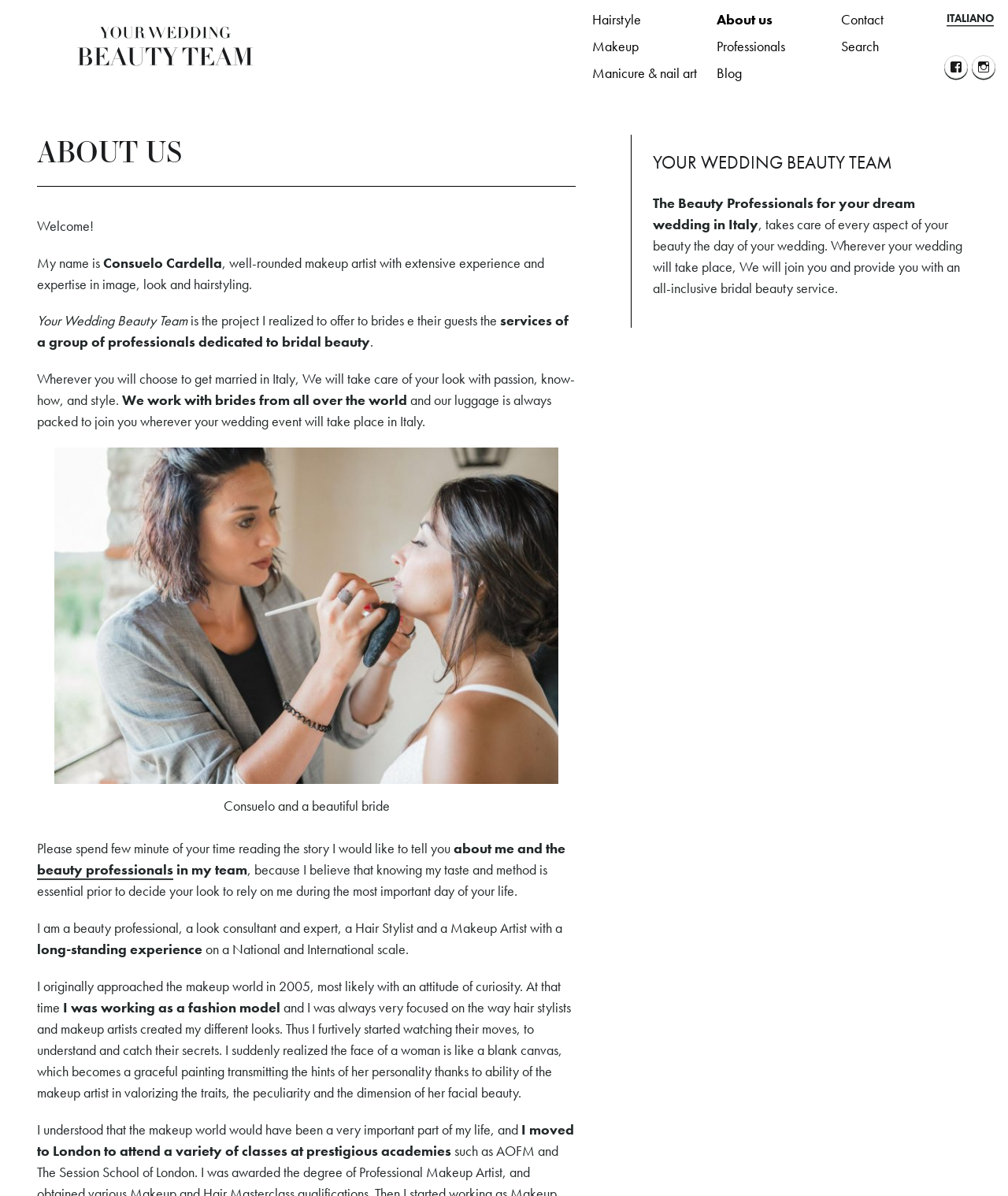Identify the bounding box coordinates necessary to click and complete the given instruction: "Switch to Italiano".

[0.939, 0.009, 0.986, 0.021]